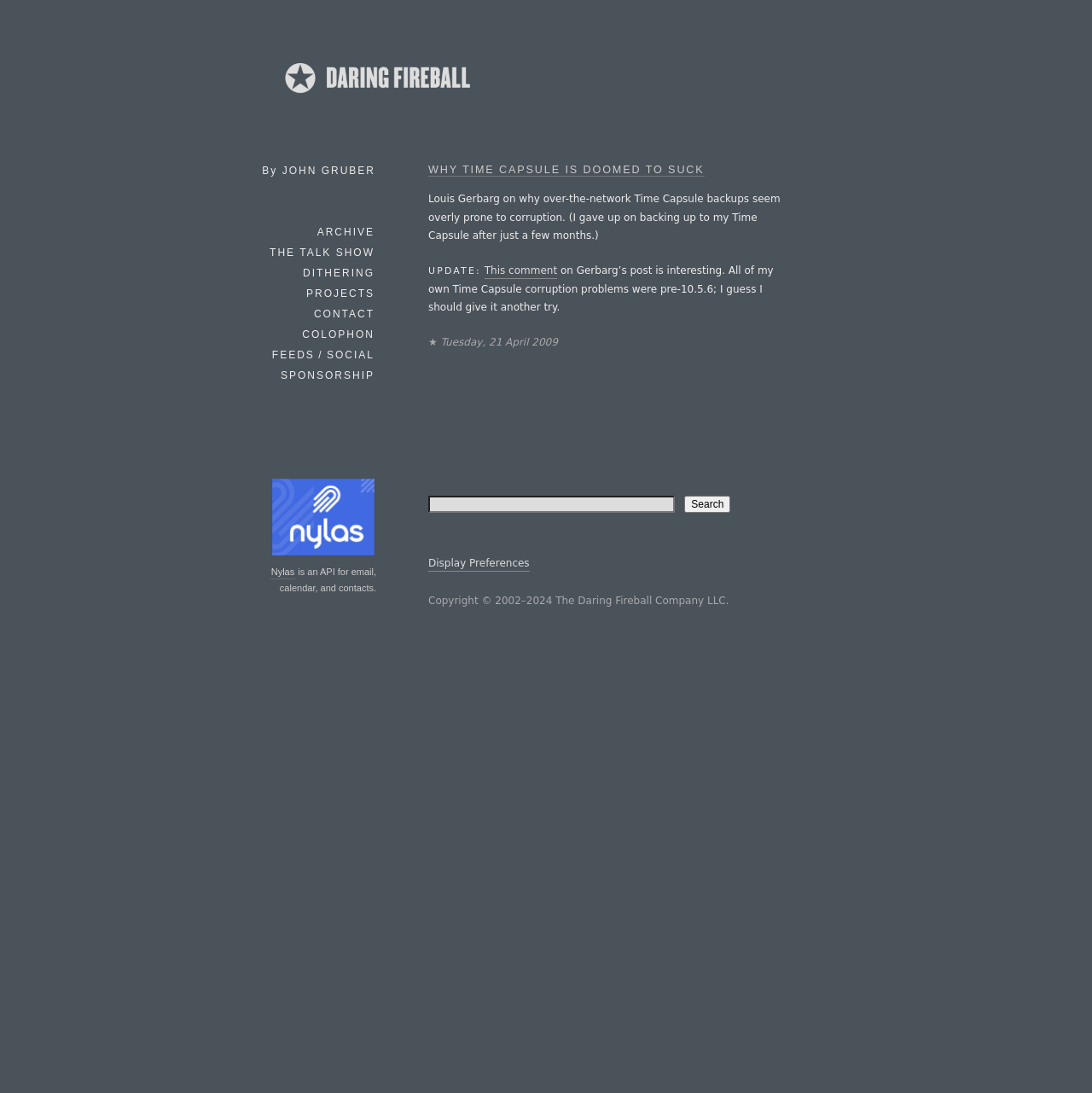Please mark the clickable region by giving the bounding box coordinates needed to complete this instruction: "Read the 'WHY TIME CAPSULE IS DOOMED TO SUCK' article".

[0.392, 0.148, 0.645, 0.162]